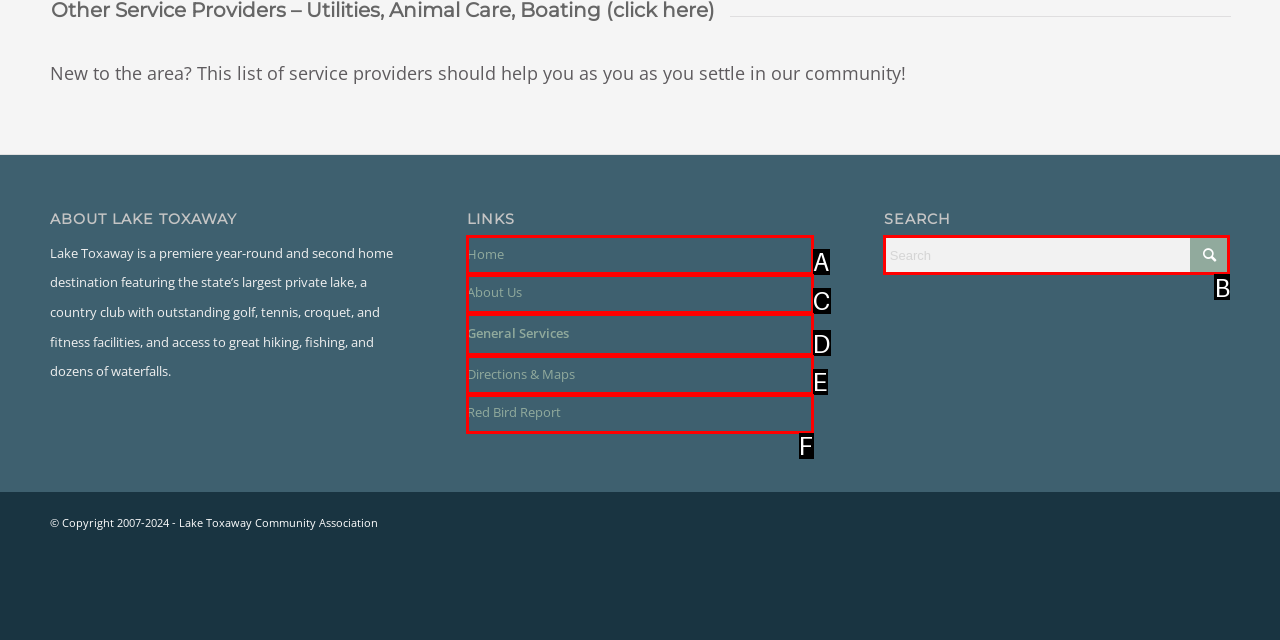Choose the HTML element that corresponds to the description: Red Bird Report
Provide the answer by selecting the letter from the given choices.

F